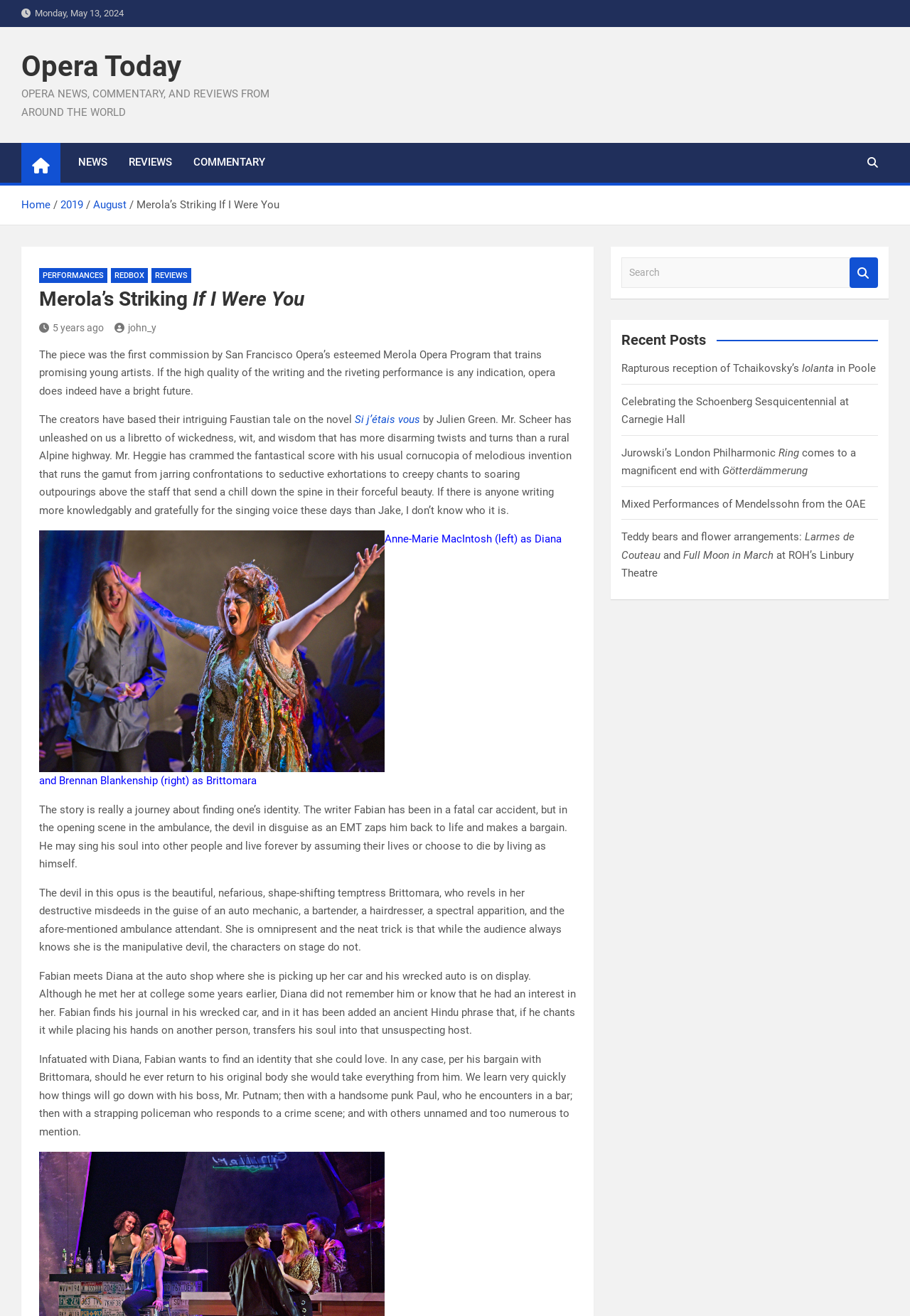Highlight the bounding box coordinates of the element you need to click to perform the following instruction: "Search for something."

[0.683, 0.196, 0.934, 0.219]